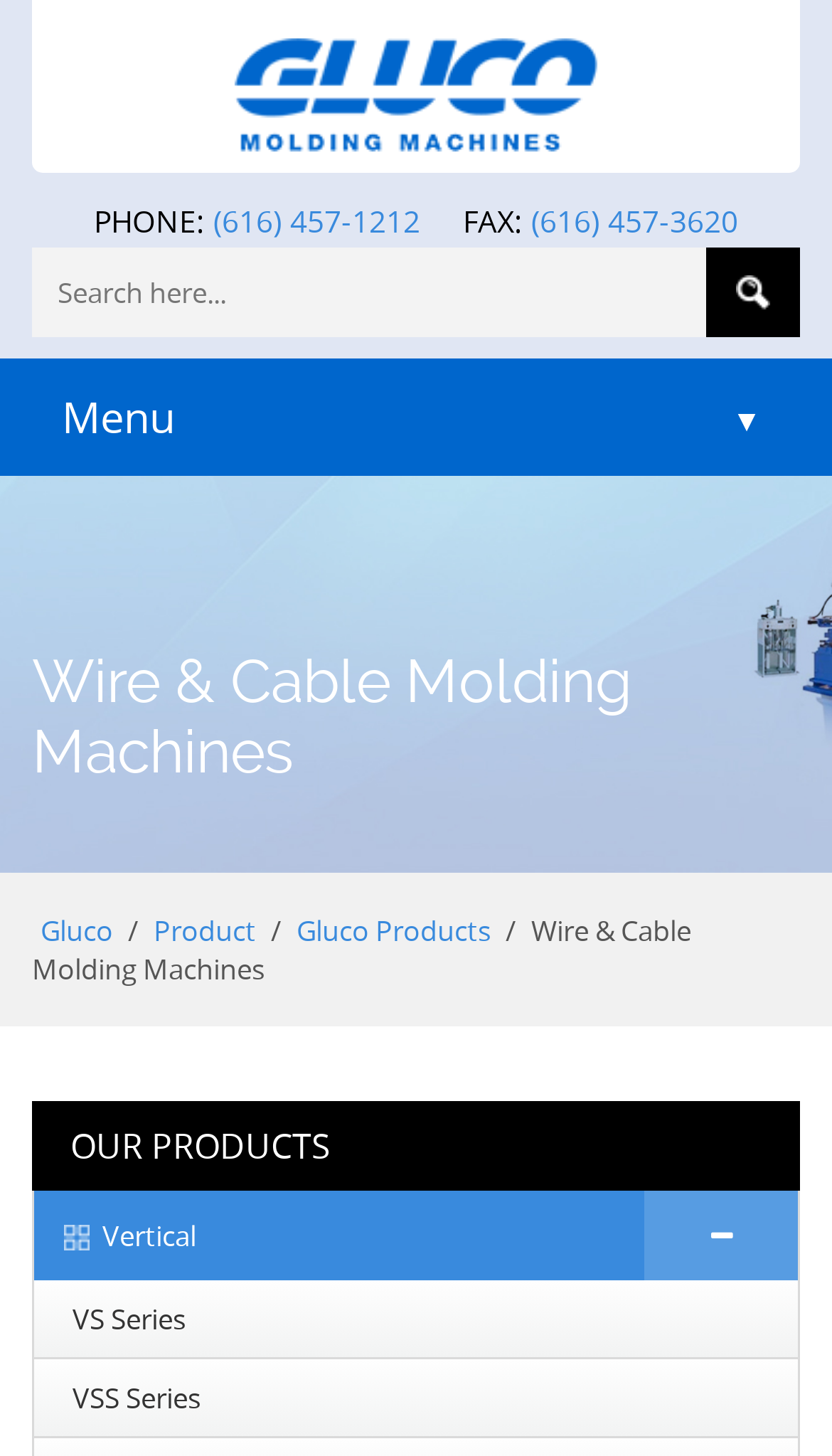What is the phone number to contact Gluco?
Identify the answer in the screenshot and reply with a single word or phrase.

(616) 457-1212